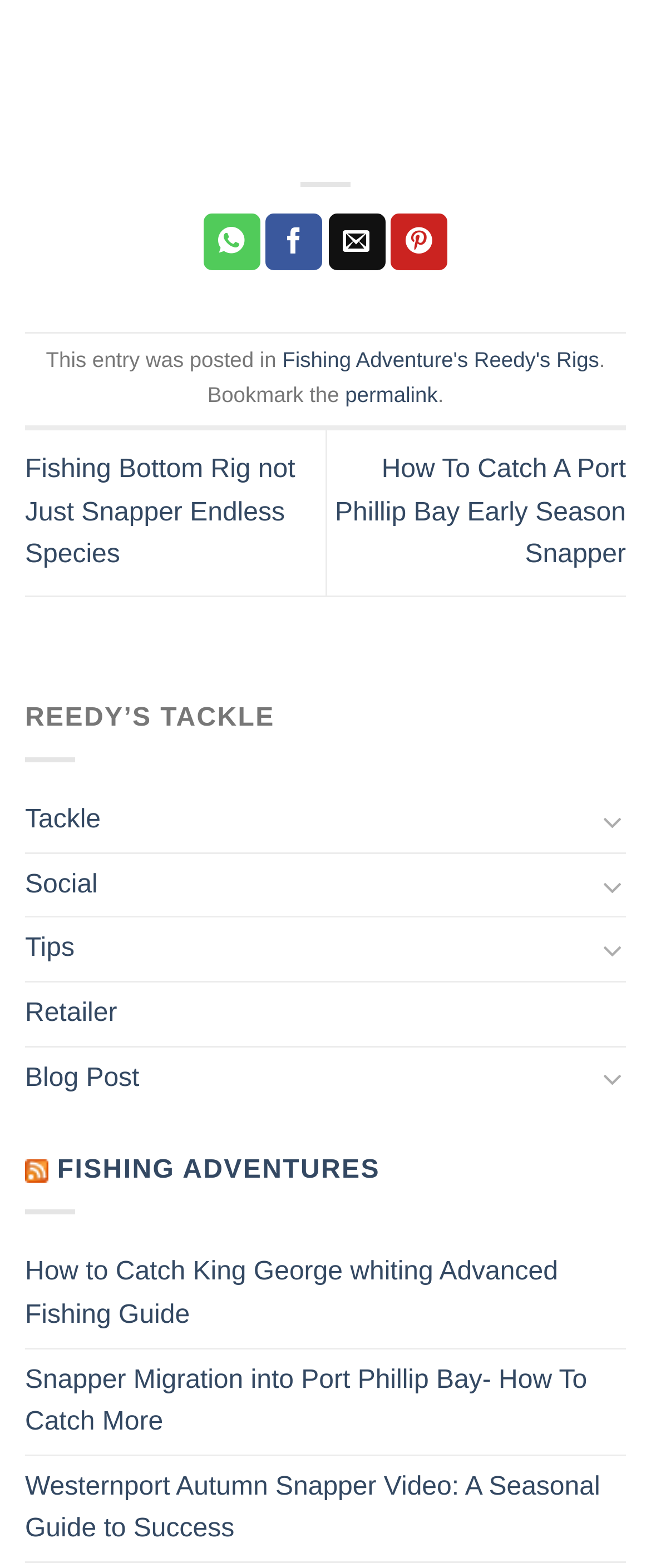Locate the bounding box coordinates of the area that needs to be clicked to fulfill the following instruction: "Visit Reedy's Rigs". The coordinates should be in the format of four float numbers between 0 and 1, namely [left, top, right, bottom].

[0.434, 0.222, 0.92, 0.238]